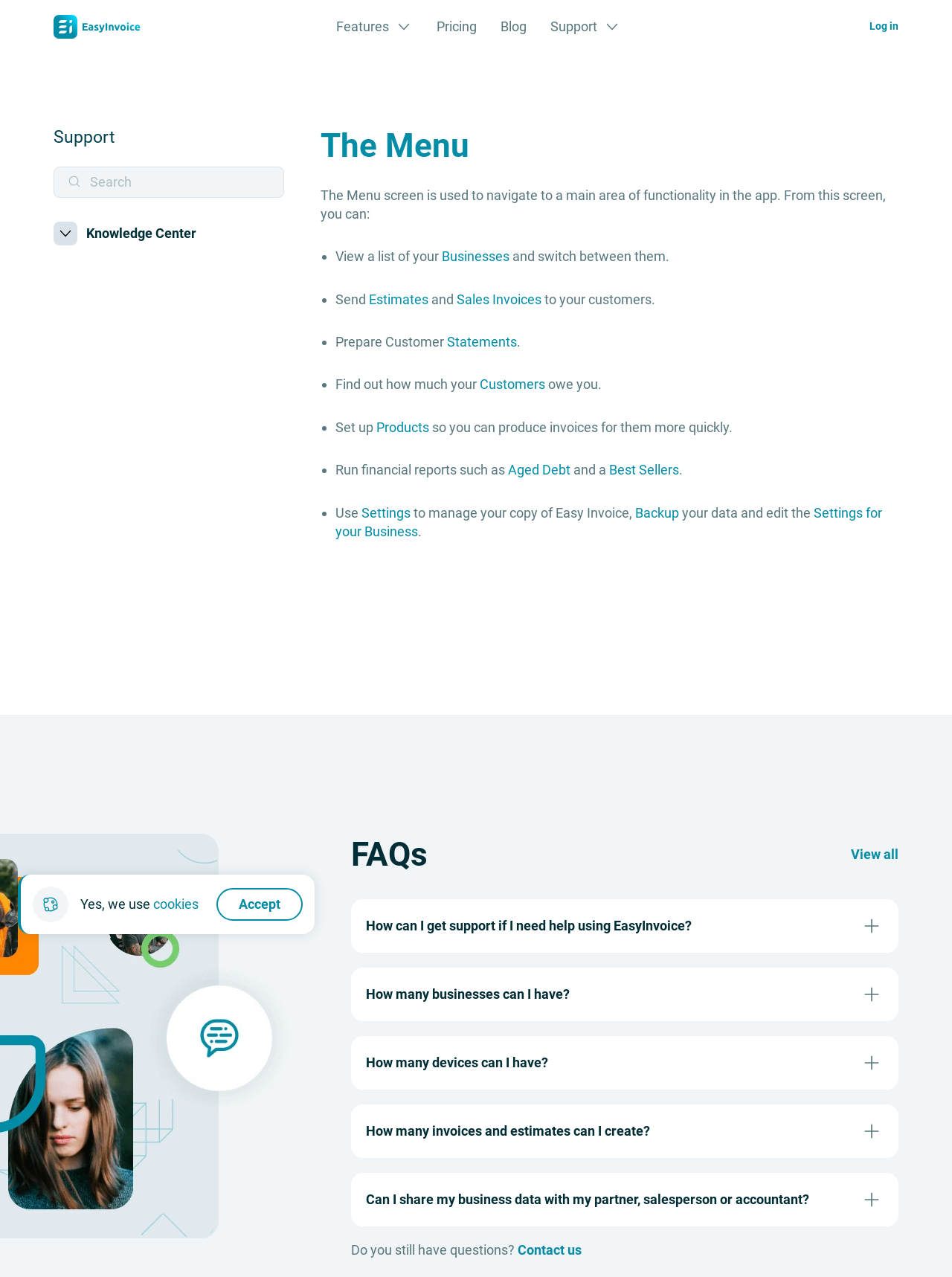Please identify the bounding box coordinates of the area I need to click to accomplish the following instruction: "Search for something".

[0.056, 0.131, 0.298, 0.155]